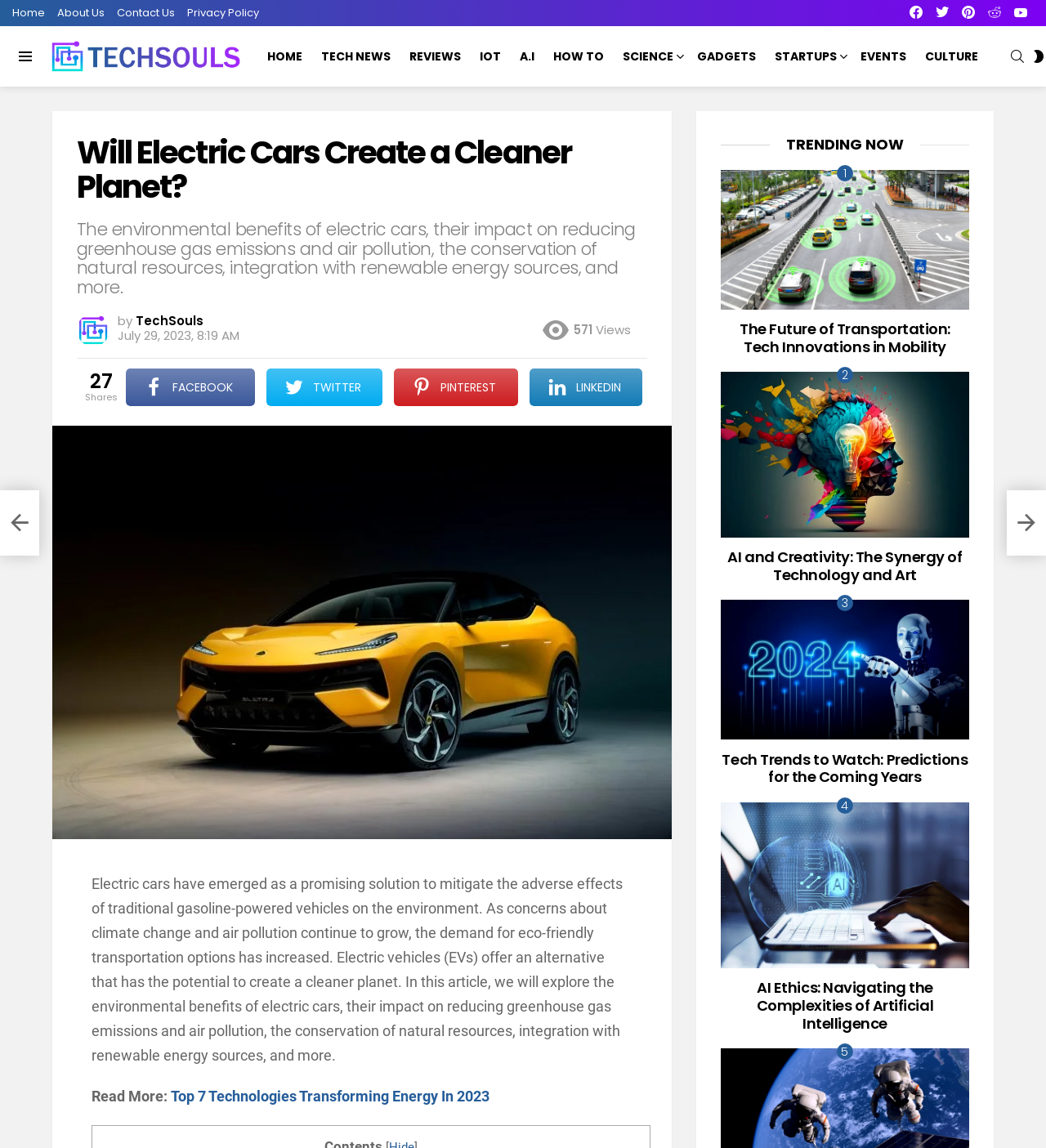Find the bounding box coordinates of the element to click in order to complete the given instruction: "Search for something."

[0.966, 0.038, 0.979, 0.06]